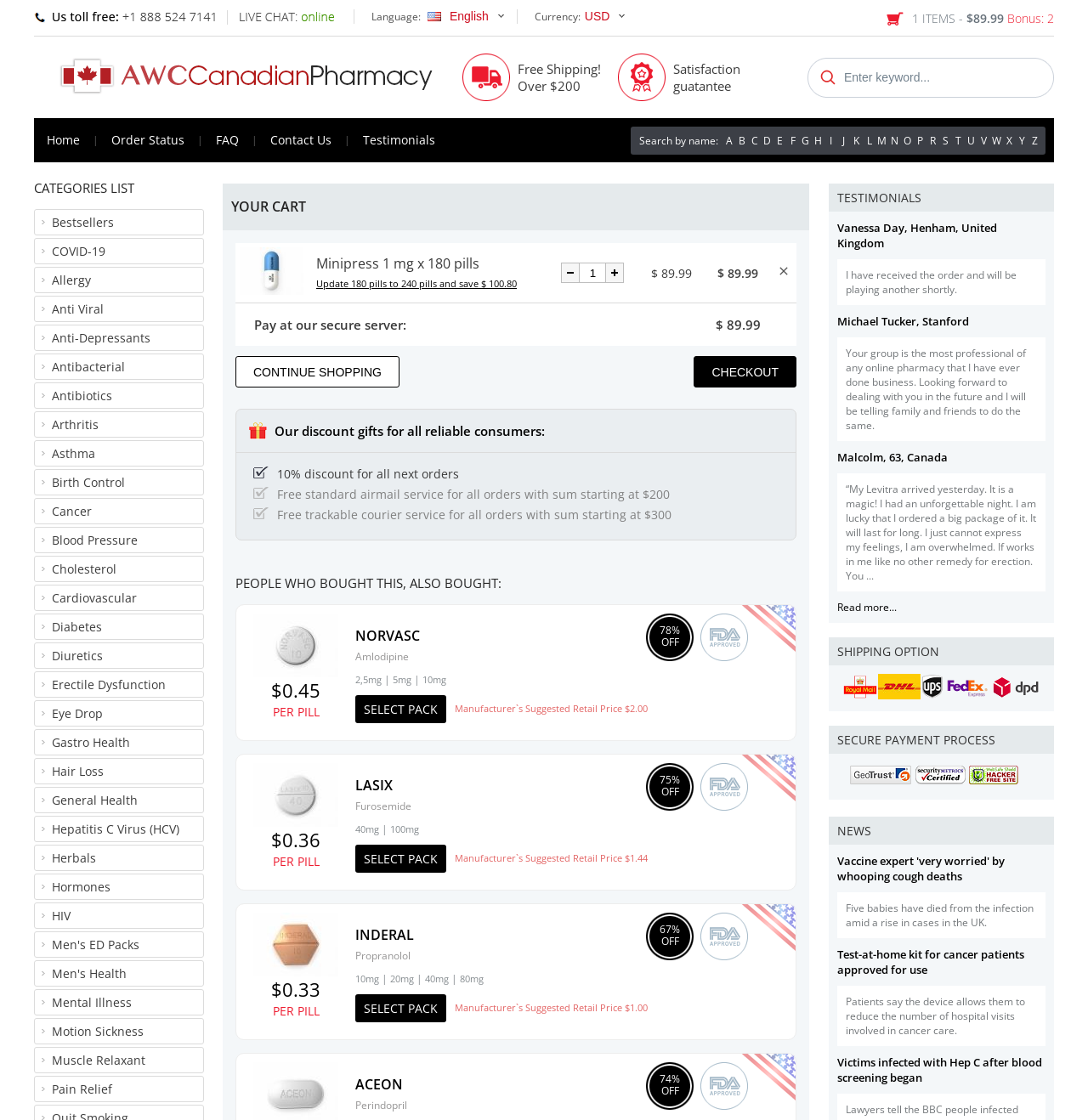Identify the bounding box for the UI element that is described as follows: "Men's ED Packs".

[0.032, 0.832, 0.187, 0.854]